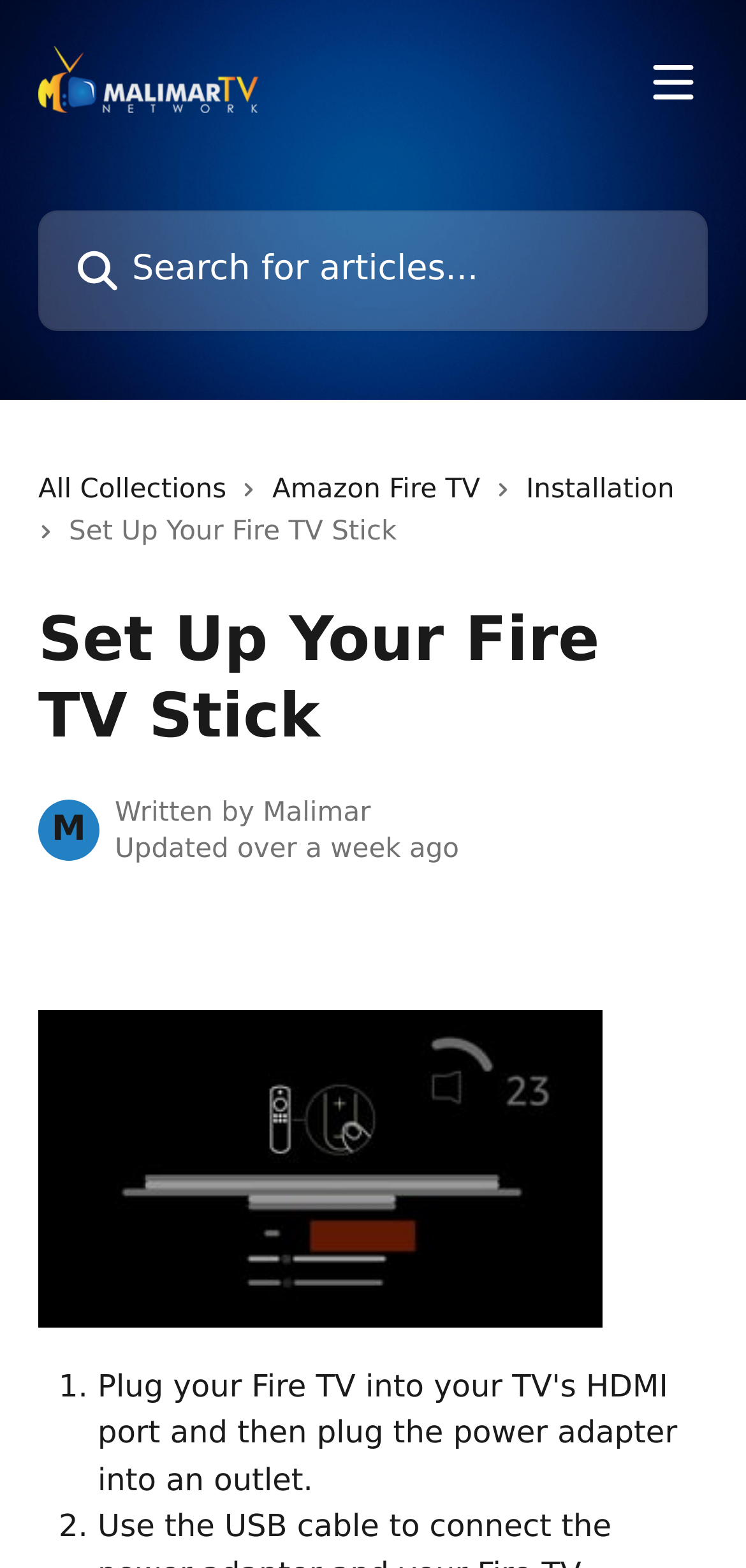Please find the bounding box coordinates in the format (top-left x, top-left y, bottom-right x, bottom-right y) for the given element description. Ensure the coordinates are floating point numbers between 0 and 1. Description: Installation

[0.705, 0.299, 0.924, 0.326]